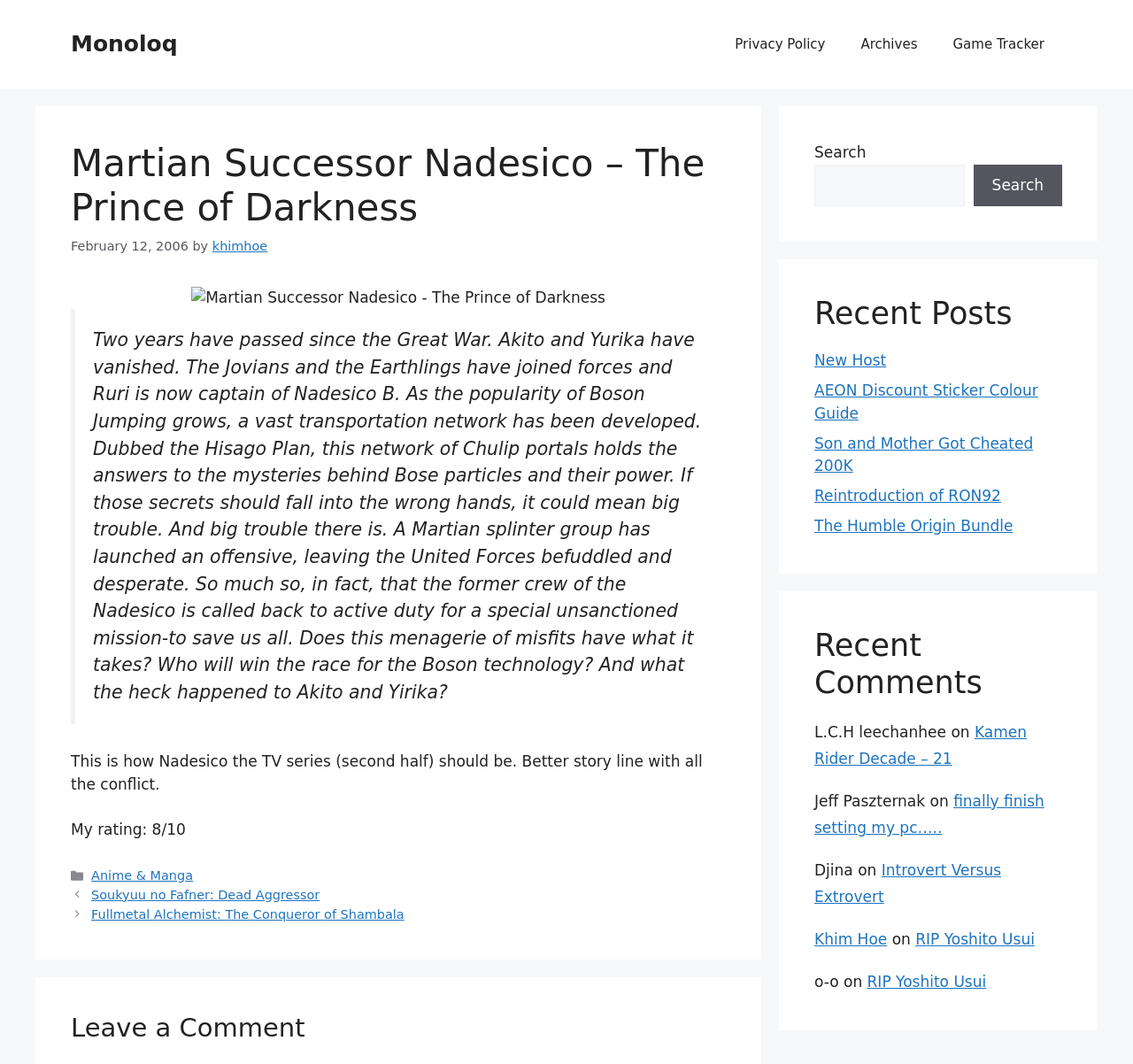Highlight the bounding box coordinates of the element you need to click to perform the following instruction: "Search for something."

[0.719, 0.154, 0.851, 0.194]